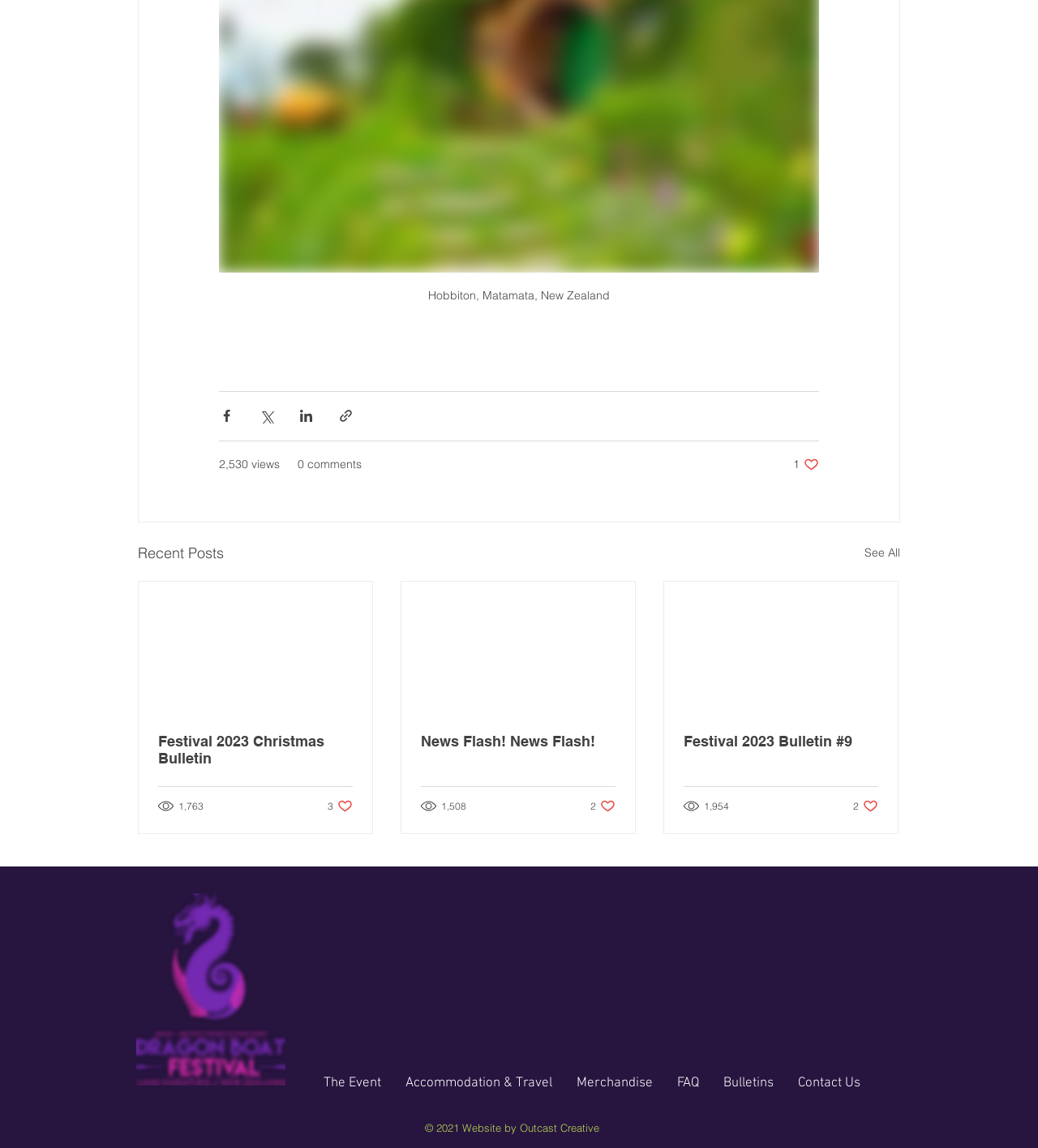Find the bounding box coordinates of the element to click in order to complete this instruction: "Check the Social Bar". The bounding box coordinates must be four float numbers between 0 and 1, denoted as [left, top, right, bottom].

[0.852, 0.918, 0.882, 0.946]